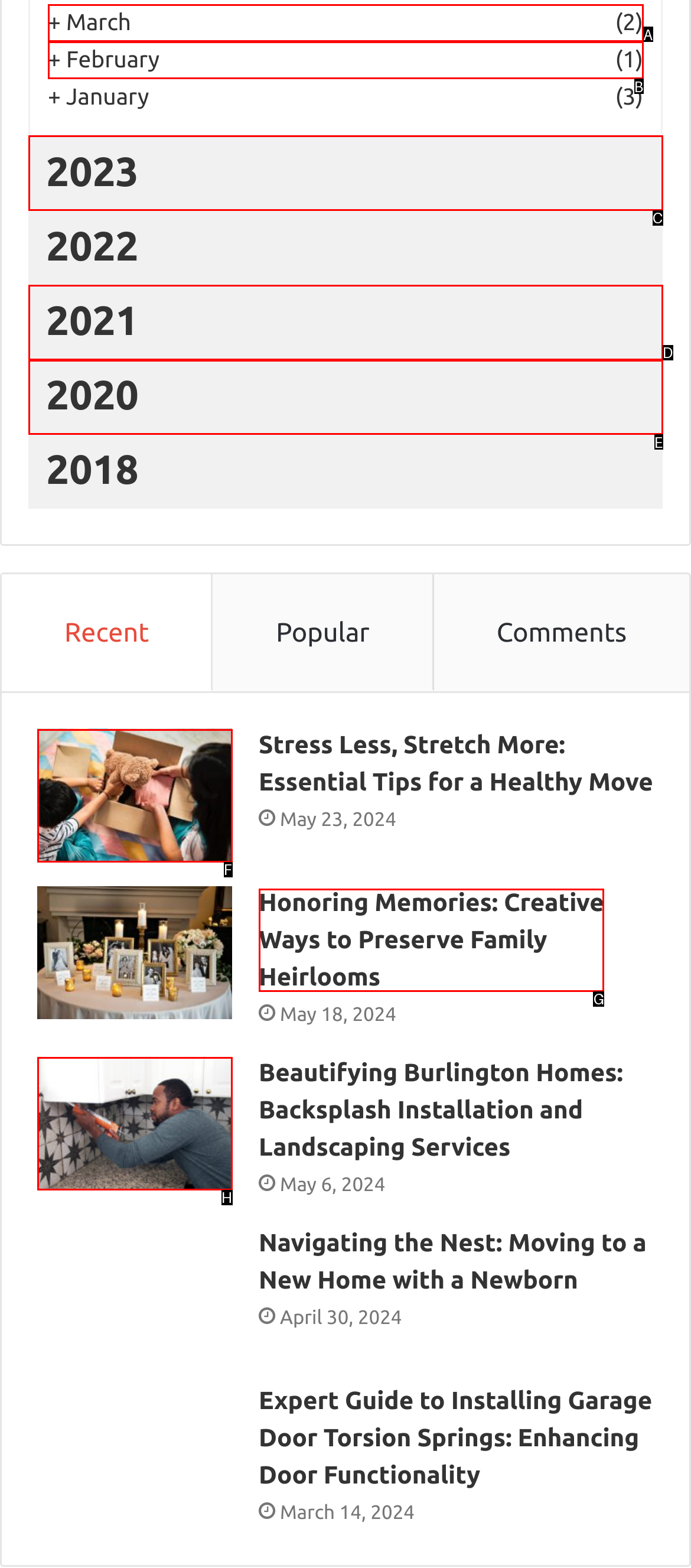Given the description: + March (2), identify the matching option. Answer with the corresponding letter.

A